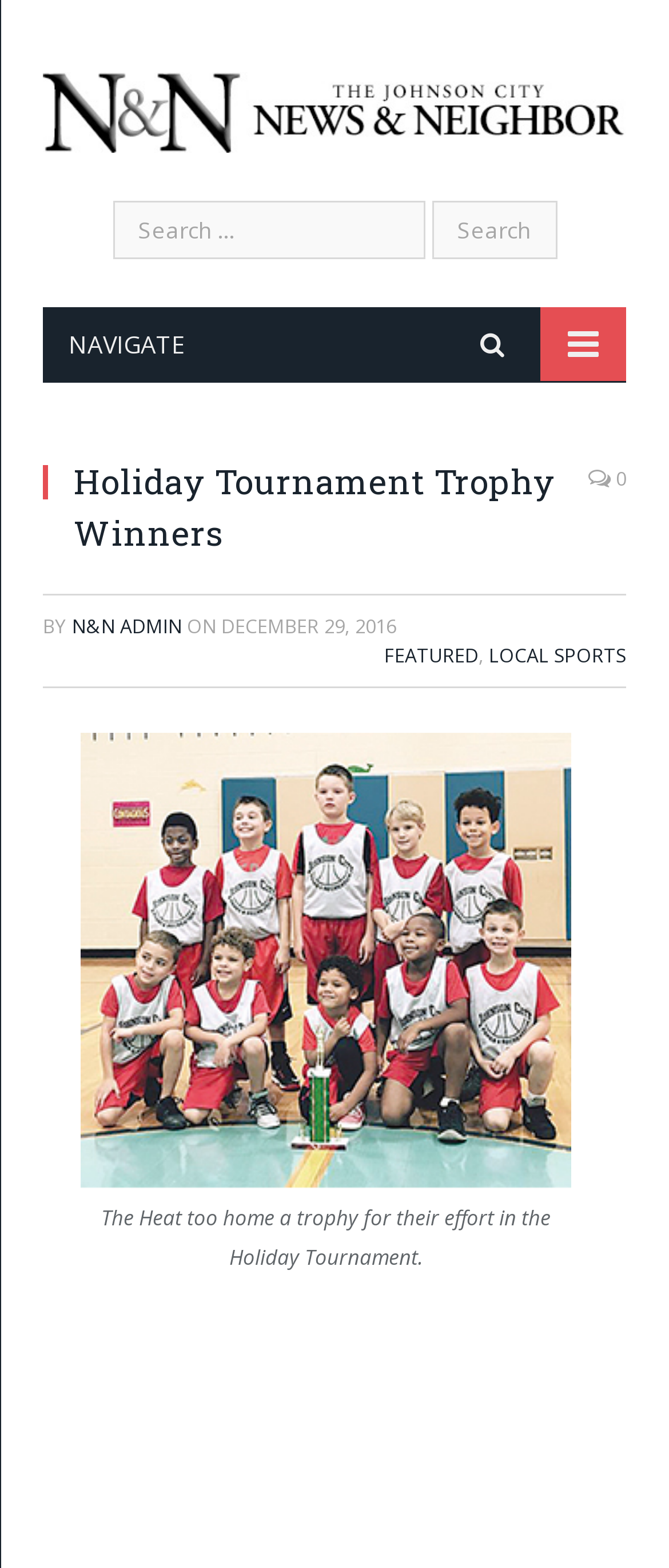Can you show the bounding box coordinates of the region to click on to complete the task described in the instruction: "Read about the Heat's trophy"?

[0.121, 0.742, 0.854, 0.762]